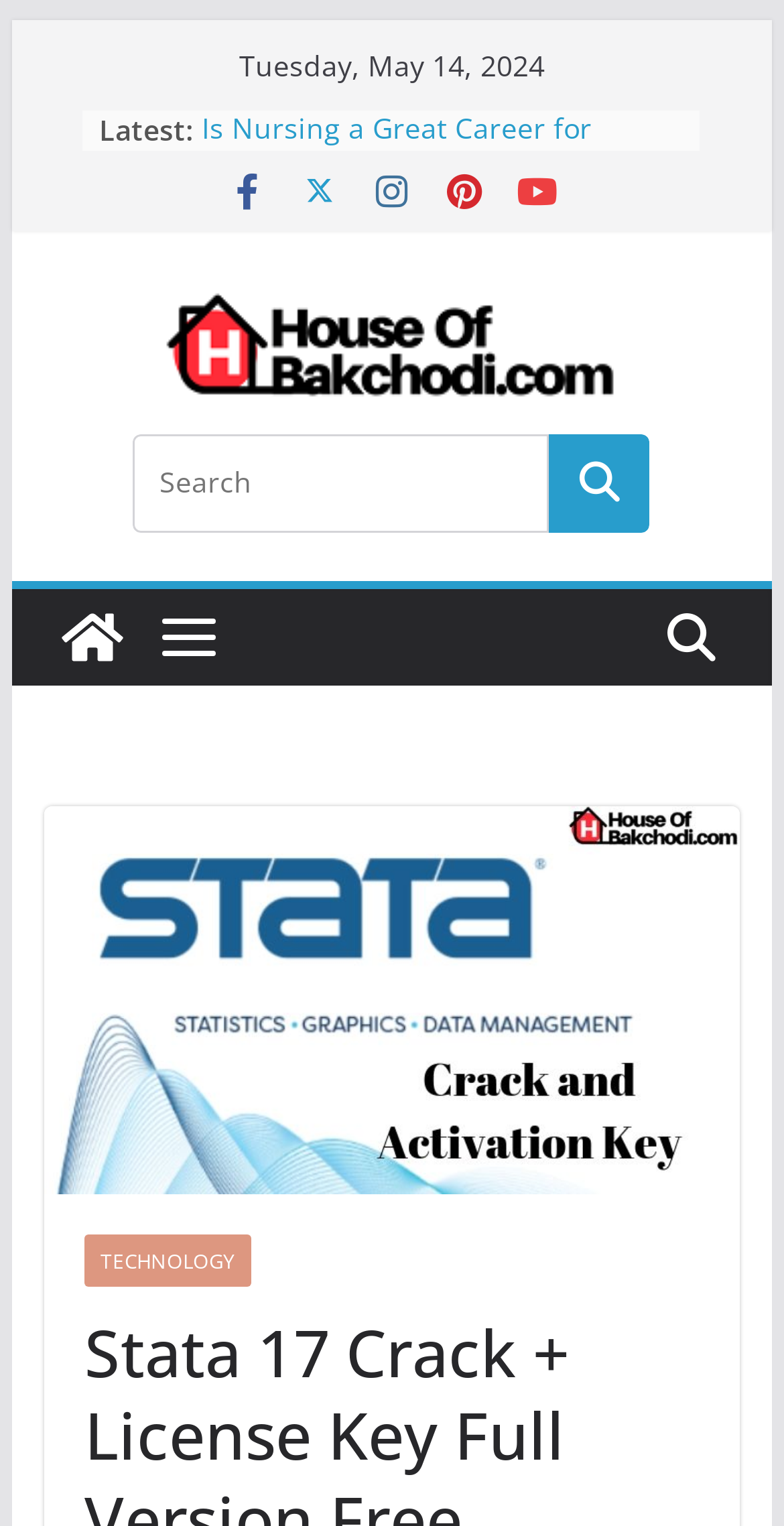What is the category of the link 'Stata crack activation and license key'?
Refer to the image and provide a one-word or short phrase answer.

TECHNOLOGY